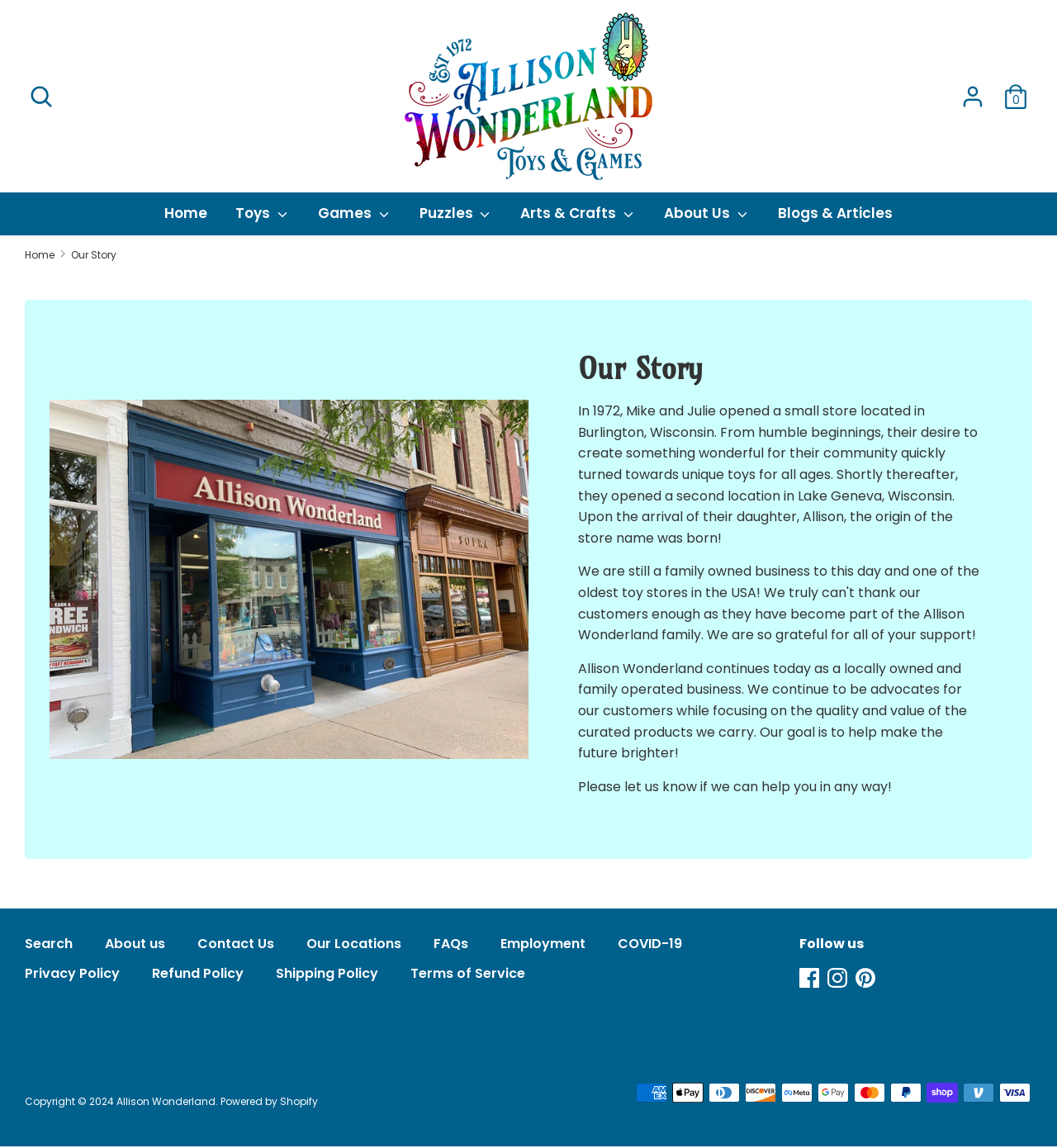Given the element description "Arts & Crafts" in the screenshot, predict the bounding box coordinates of that UI element.

[0.481, 0.177, 0.613, 0.205]